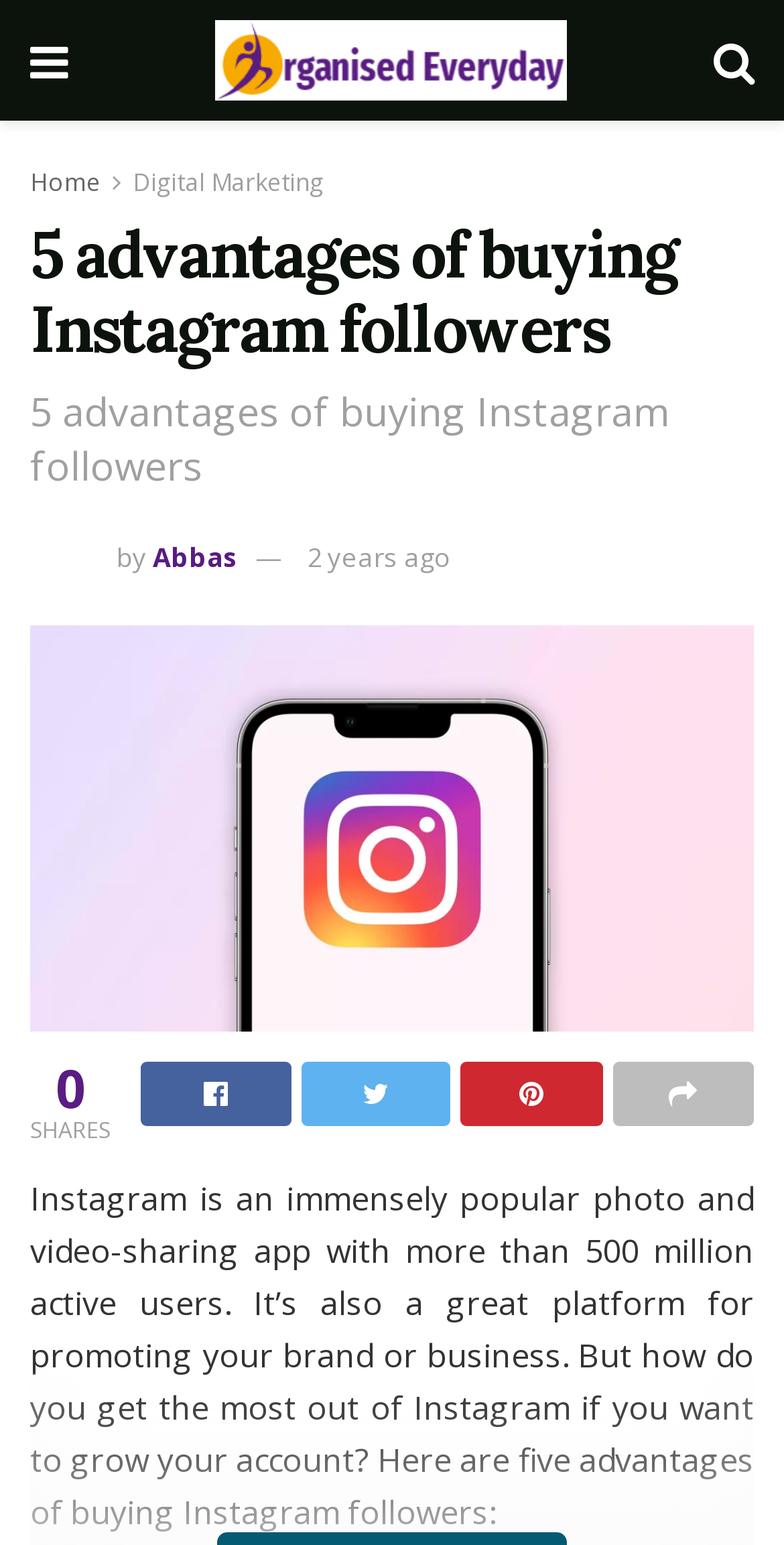Using the provided description: "alt="Organised Everyday"", find the bounding box coordinates of the corresponding UI element. The output should be four float numbers between 0 and 1, in the format [left, top, right, bottom].

[0.274, 0.013, 0.723, 0.065]